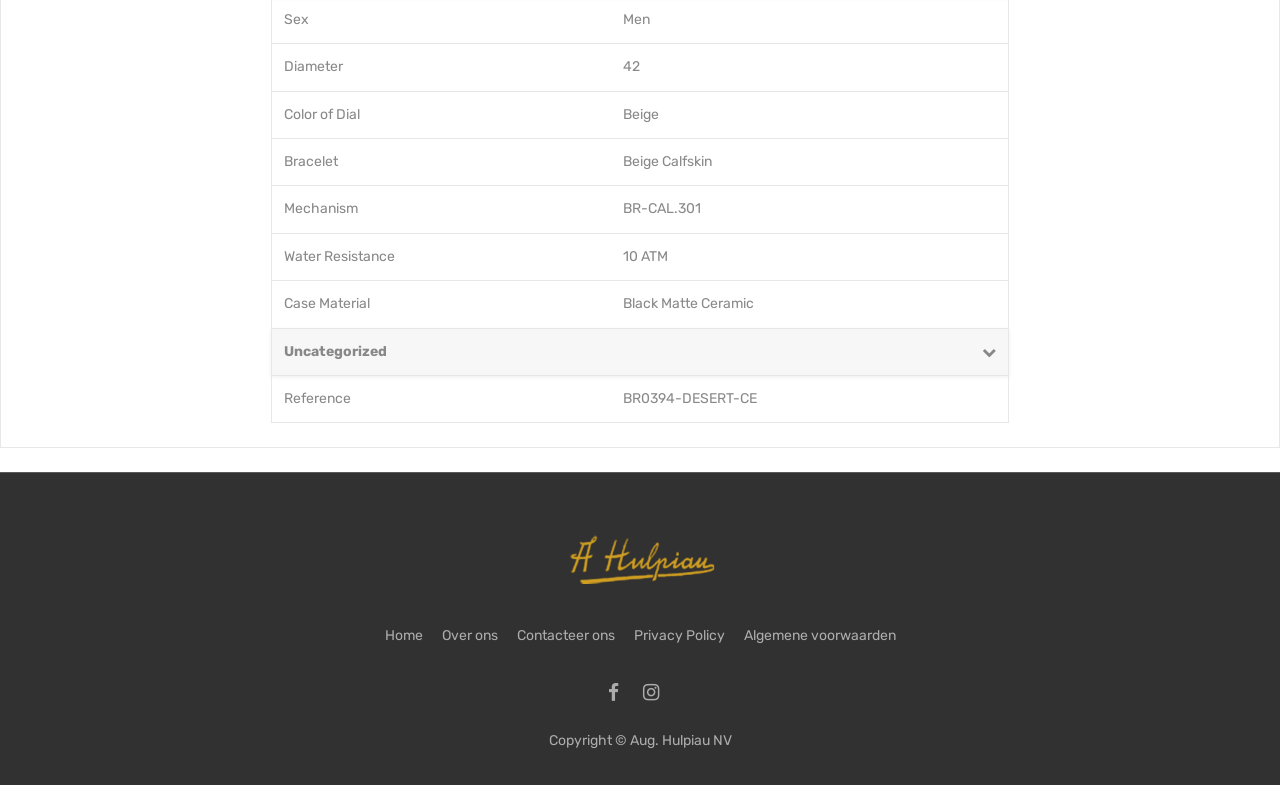Using the elements shown in the image, answer the question comprehensively: What is the reference number of the watch?

The reference number of the watch can be found in the gridcell with the label 'Reference' which has a value of 'BR0394-DESERT-CE'.